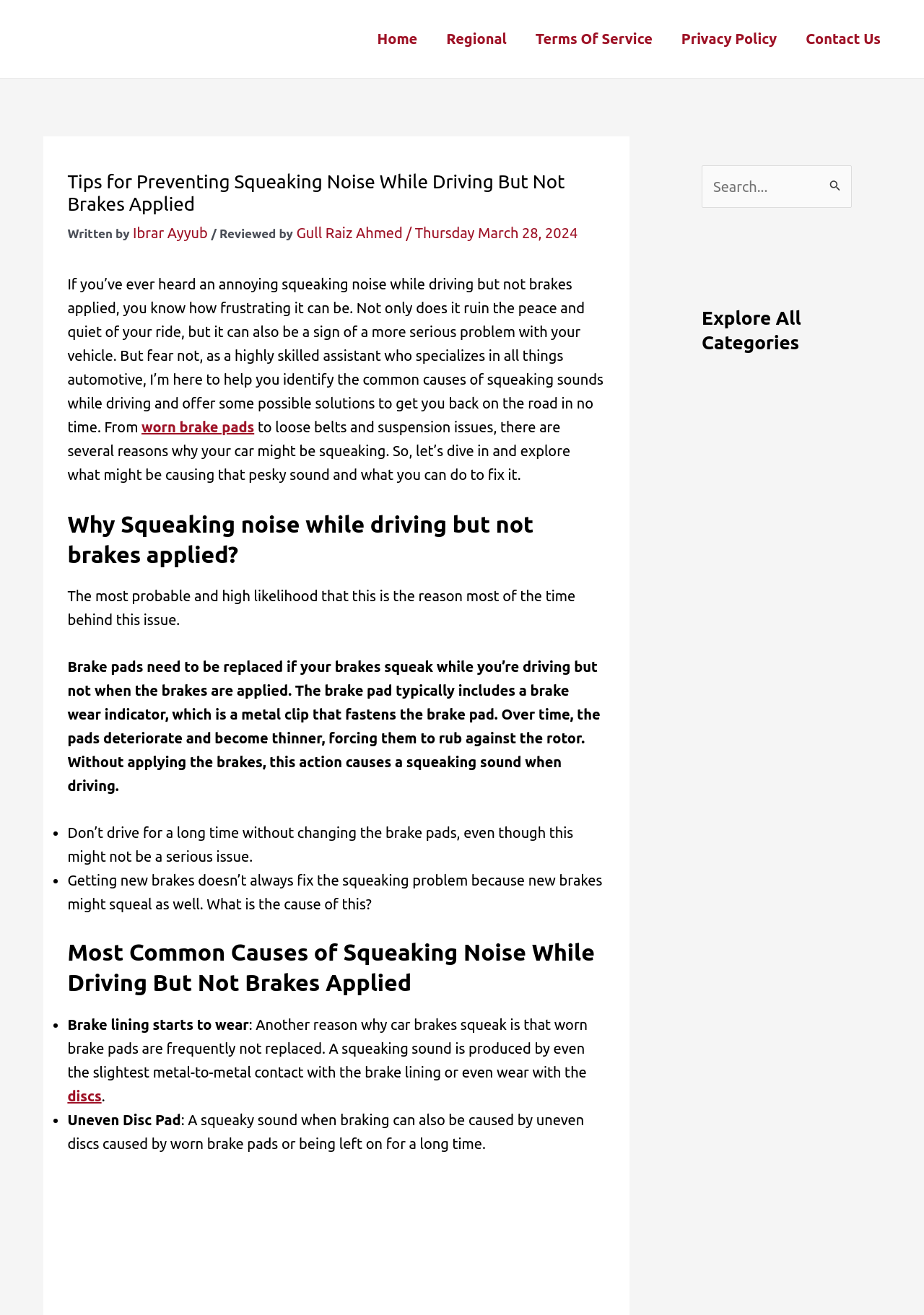Highlight the bounding box coordinates of the element that should be clicked to carry out the following instruction: "Click the 'Ibrar Ayyub' link". The coordinates must be given as four float numbers ranging from 0 to 1, i.e., [left, top, right, bottom].

[0.144, 0.171, 0.225, 0.183]